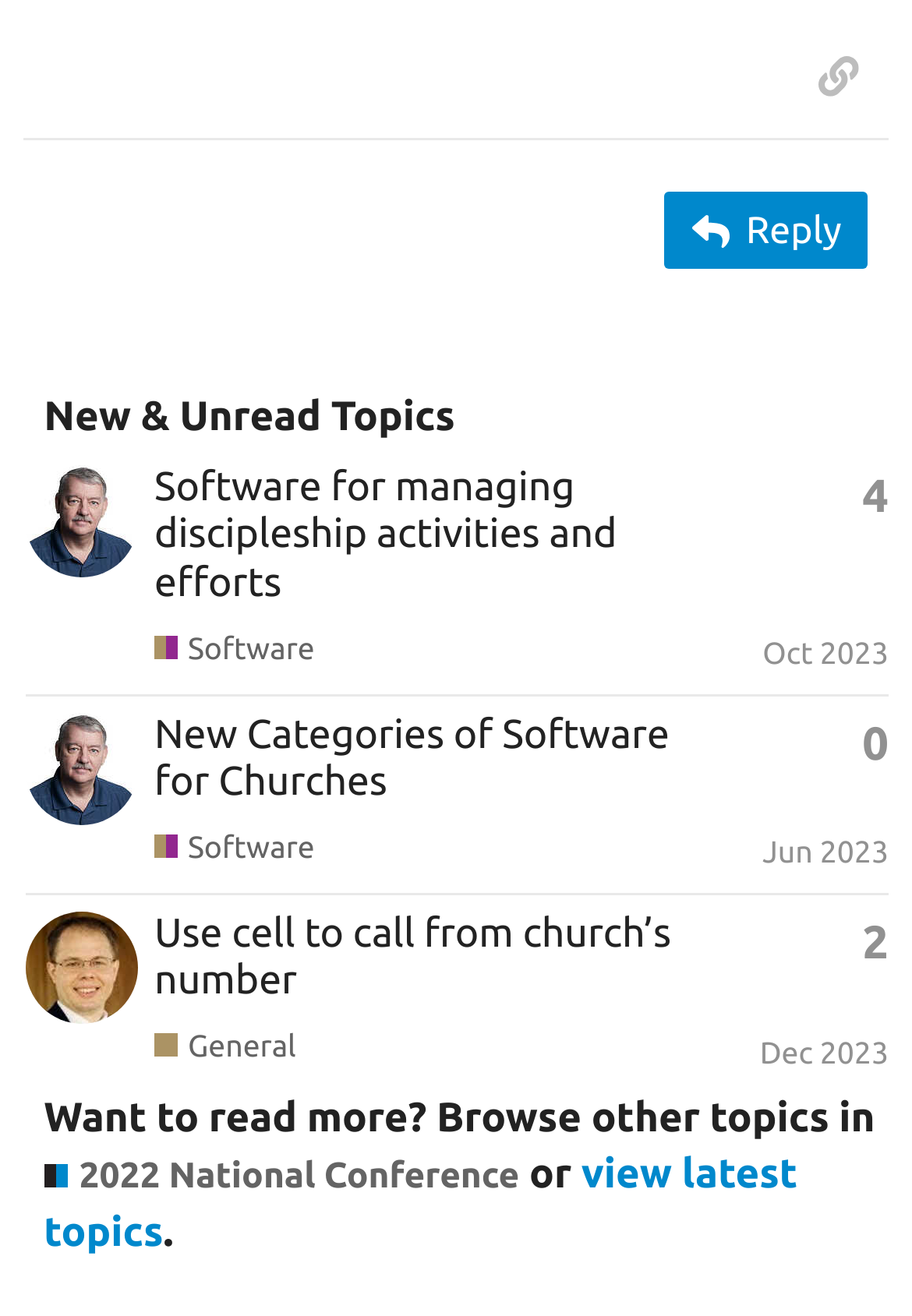Kindly determine the bounding box coordinates of the area that needs to be clicked to fulfill this instruction: "View topic 'Software for managing discipleship activities and efforts'".

[0.169, 0.353, 0.677, 0.46]